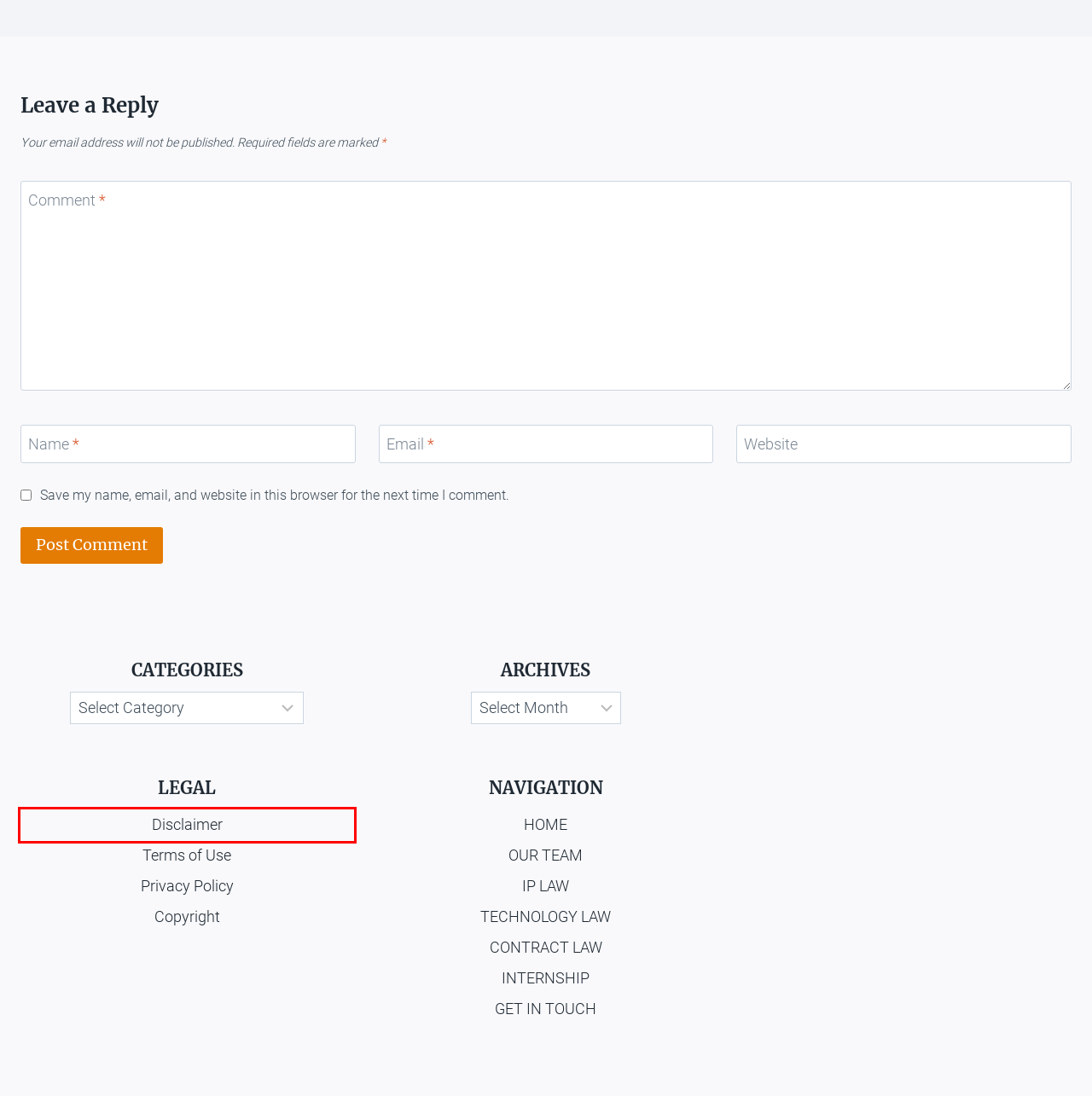Inspect the screenshot of a webpage with a red rectangle bounding box. Identify the webpage description that best corresponds to the new webpage after clicking the element inside the bounding box. Here are the candidates:
A. Lallan Prasad v. Rahmat Ali and Anr. – Indian Case Law
B. ESOP under the new Companies Act, 2013 – Indian Case Law
C. Privacy Policy – Indian Case Law
D. DISCLAIMER – Indian Case Law
E. Technology Law – Indian Case Law
F. COPYRIGHT – Indian Case Law
G. Terms of Use – Indian Case Law
H. Contract Law – Indian Case Law

D